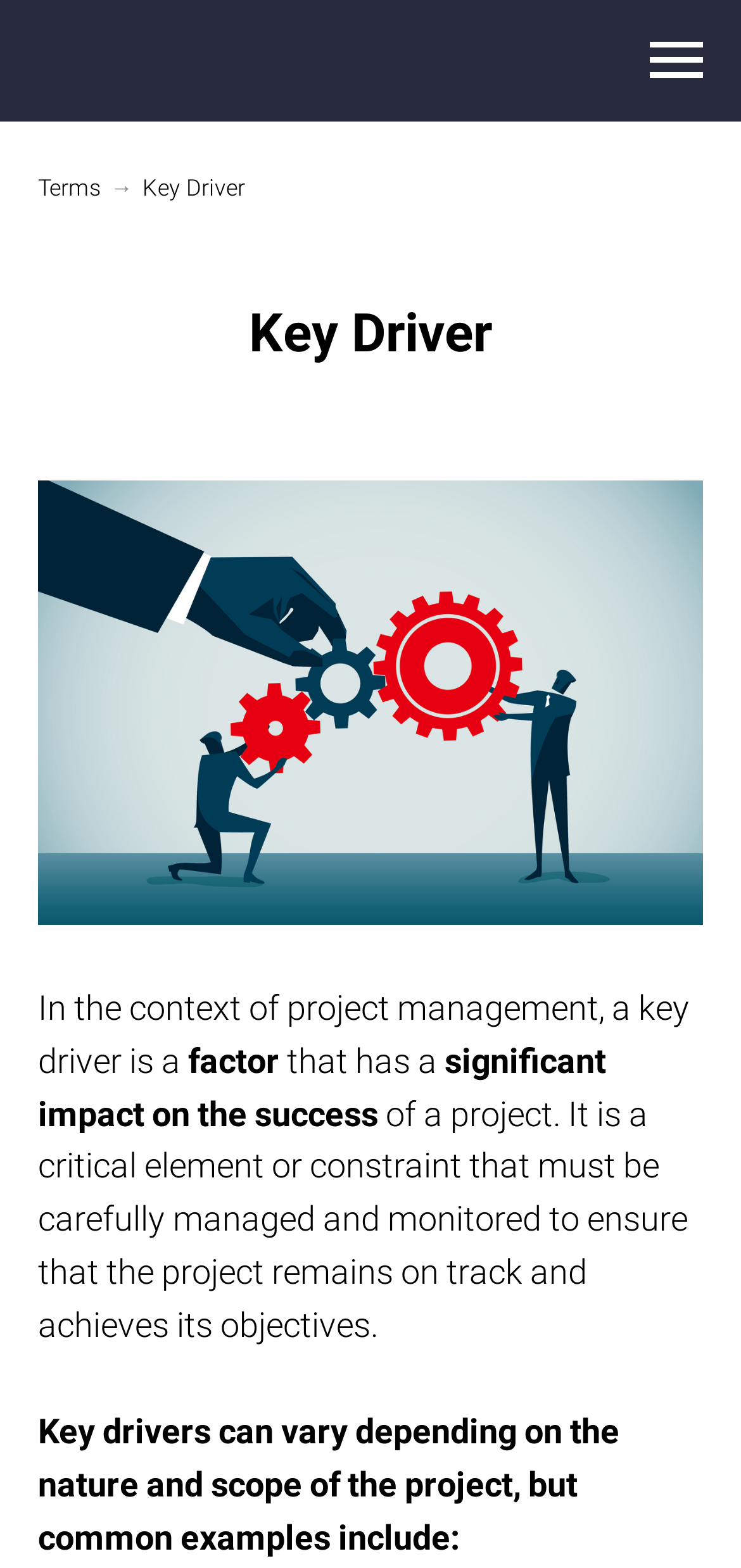What is the purpose of managing key drivers?
Look at the image and respond with a single word or a short phrase.

To ensure project success